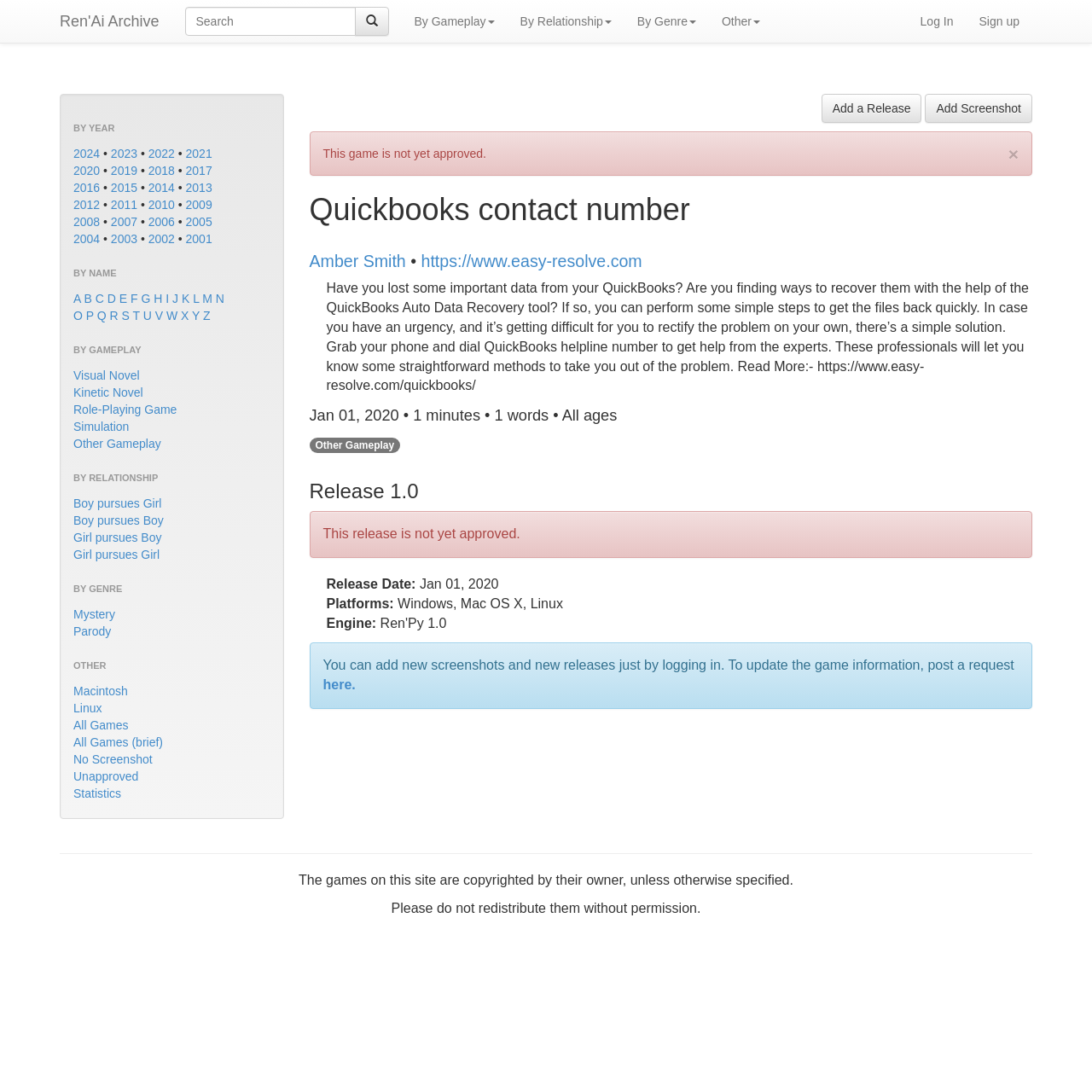Find the bounding box coordinates for the area that must be clicked to perform this action: "View games by gameplay type Visual Novel".

[0.067, 0.338, 0.128, 0.35]